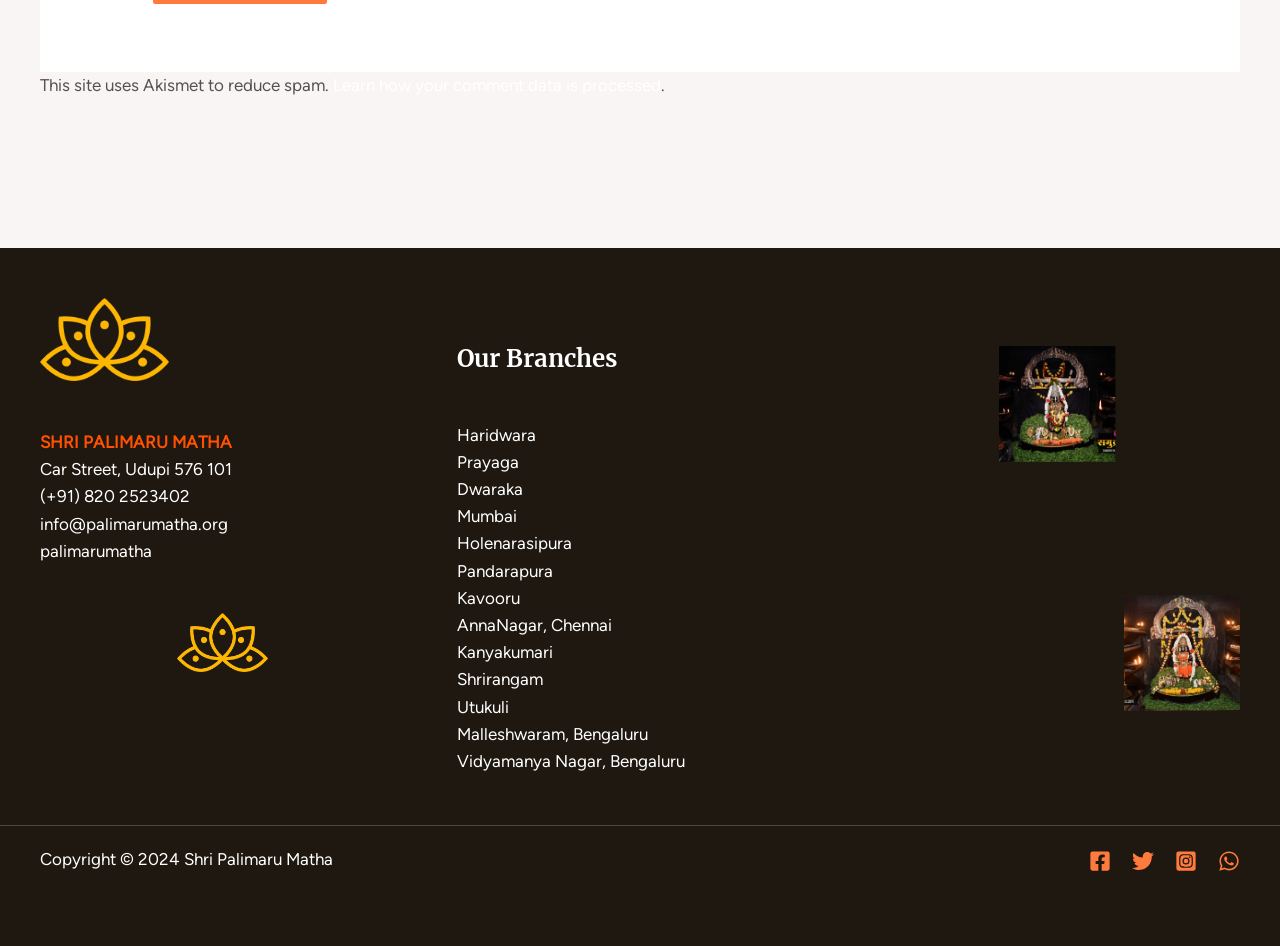What is the name of the matha?
Please provide a single word or phrase answer based on the image.

Shri Palimaru Matha